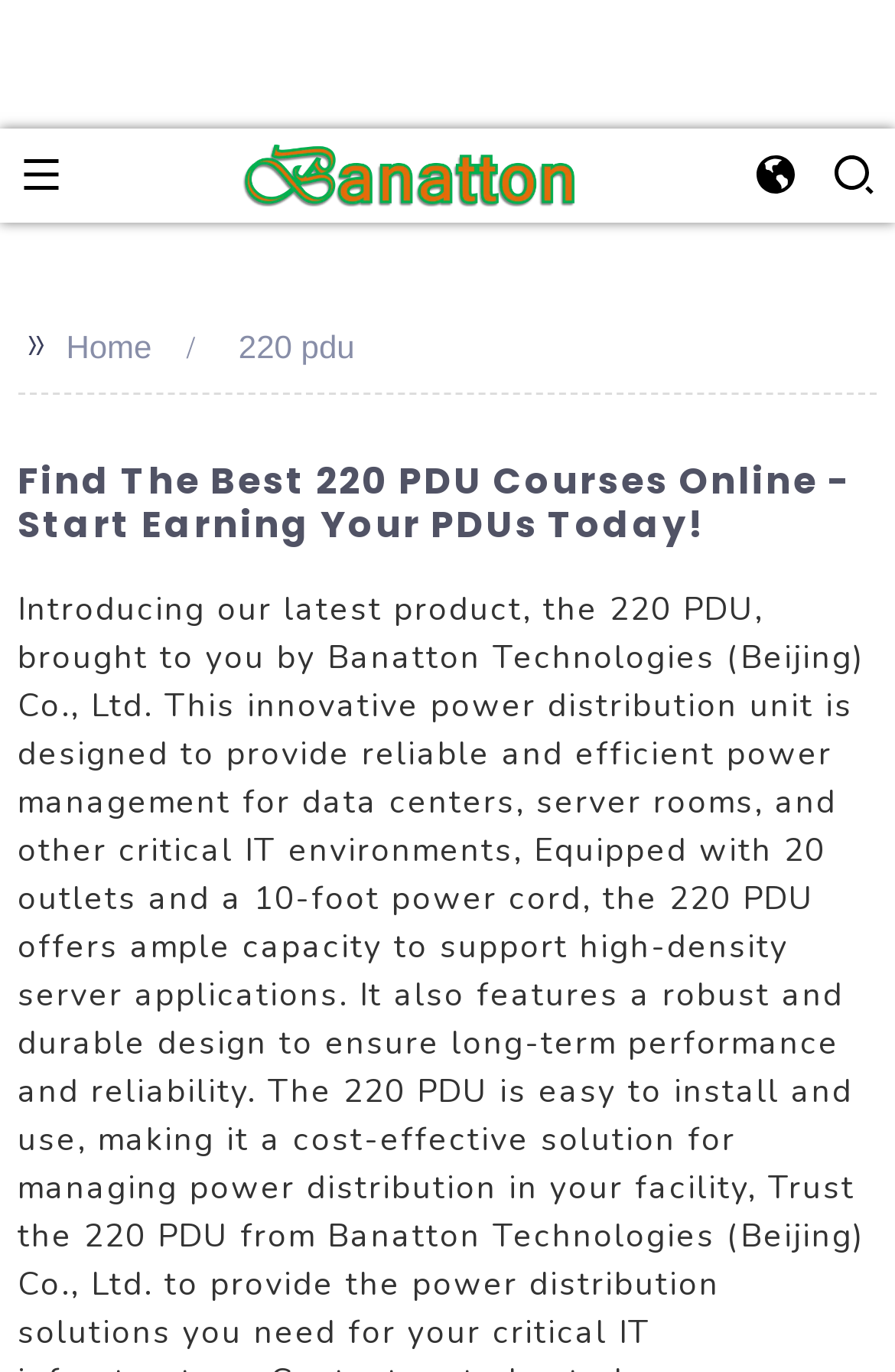Give a detailed account of the webpage.

The webpage is about Banatton Technologies, a China-based 220 PDU manufacturer and supplier. At the top left corner, there is a small image, and next to it, a logo link with an image inside. On the top right corner, there are two more small images. 

Below the top section, there is a navigation menu with a ">>" symbol at the leftmost side, followed by two links: "Home" and "220 pdu". 

The main content of the webpage is headed by a prominent title, "Find The Best 220 PDU Courses Online - Start Earning Your PDUs Today!", which spans across the entire width of the page.